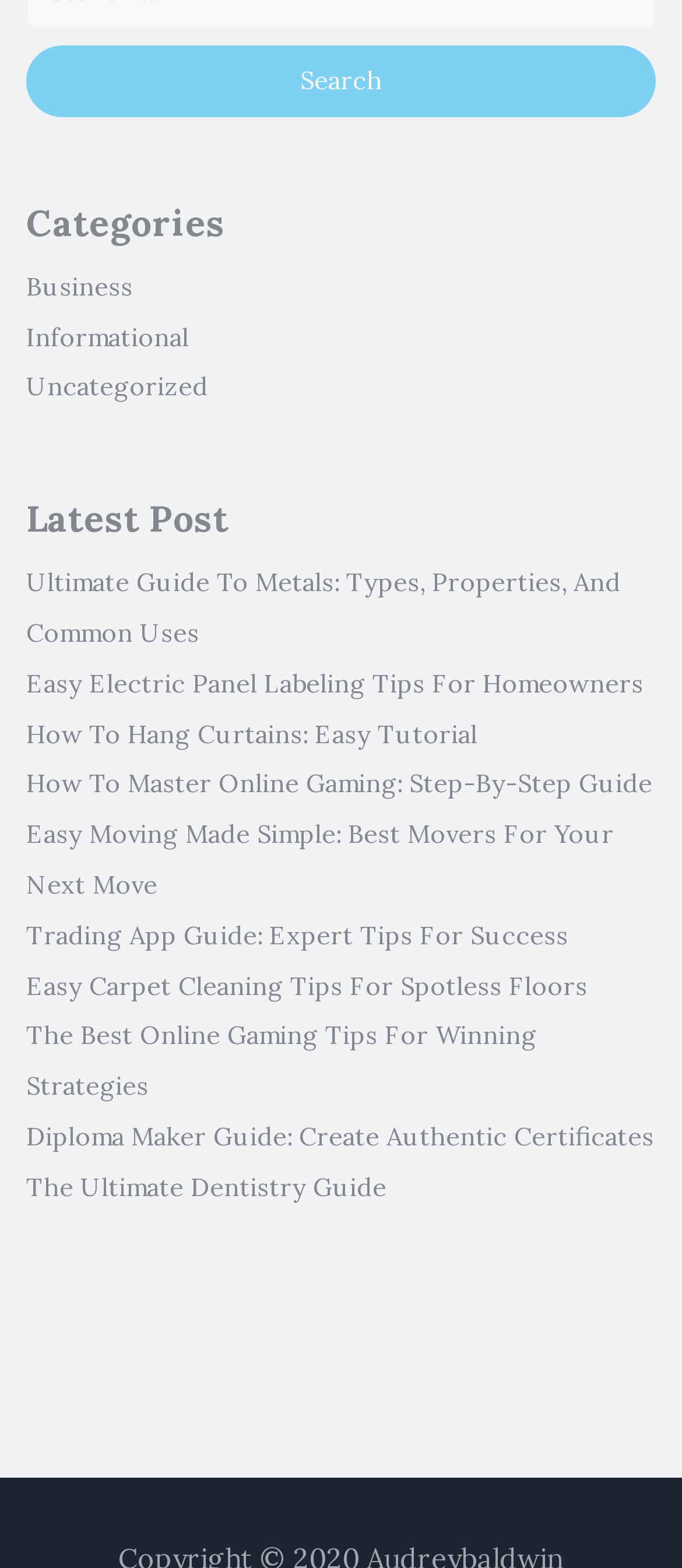Refer to the image and provide an in-depth answer to the question: 
What is the title of the second latest post?

The second latest post is 'Easy Electric Panel Labeling Tips For Homeowners' which is a link element located below the 'Latest Post' heading.